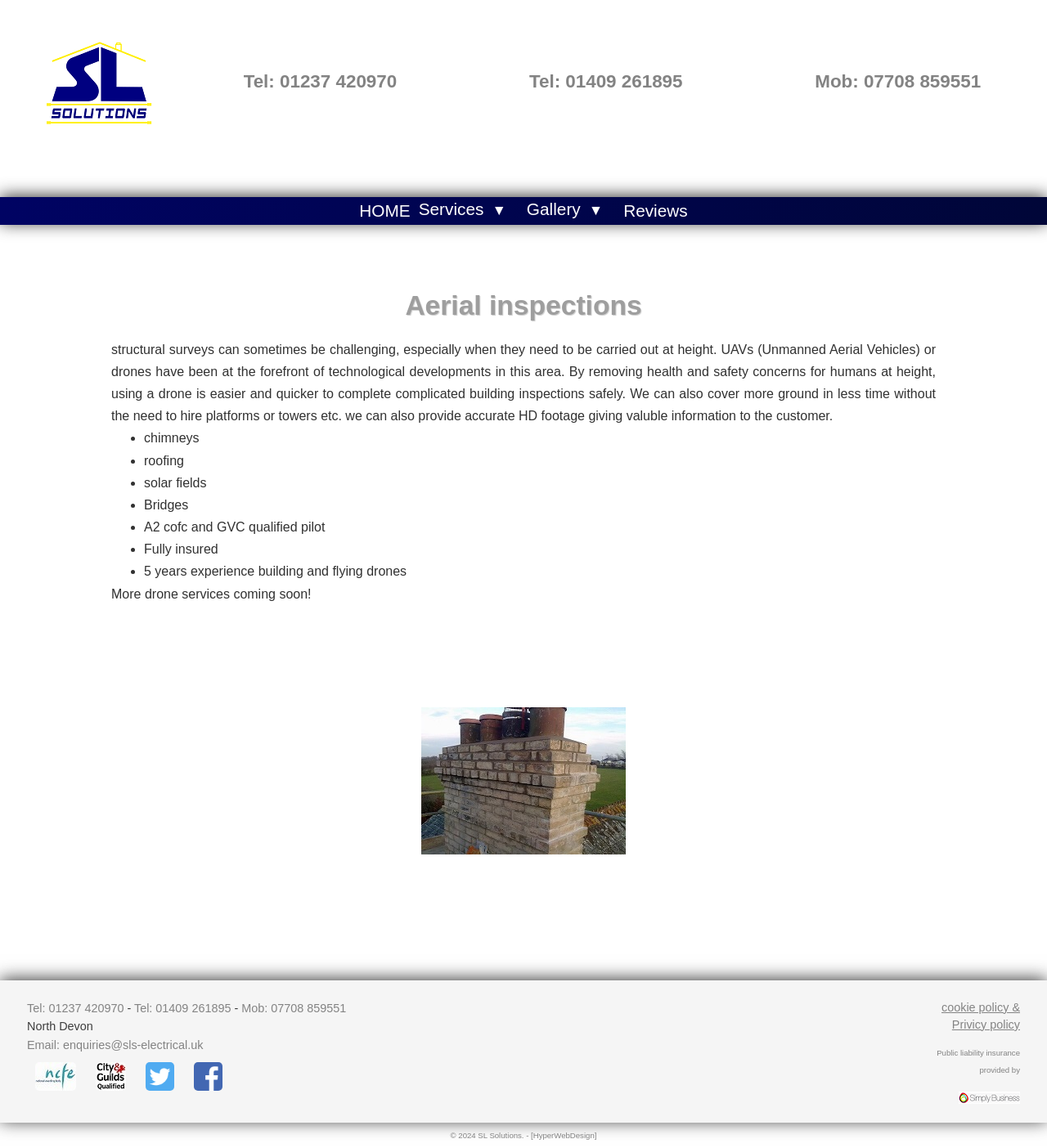Please identify the bounding box coordinates of the clickable region that I should interact with to perform the following instruction: "Search for something". The coordinates should be expressed as four float numbers between 0 and 1, i.e., [left, top, right, bottom].

None